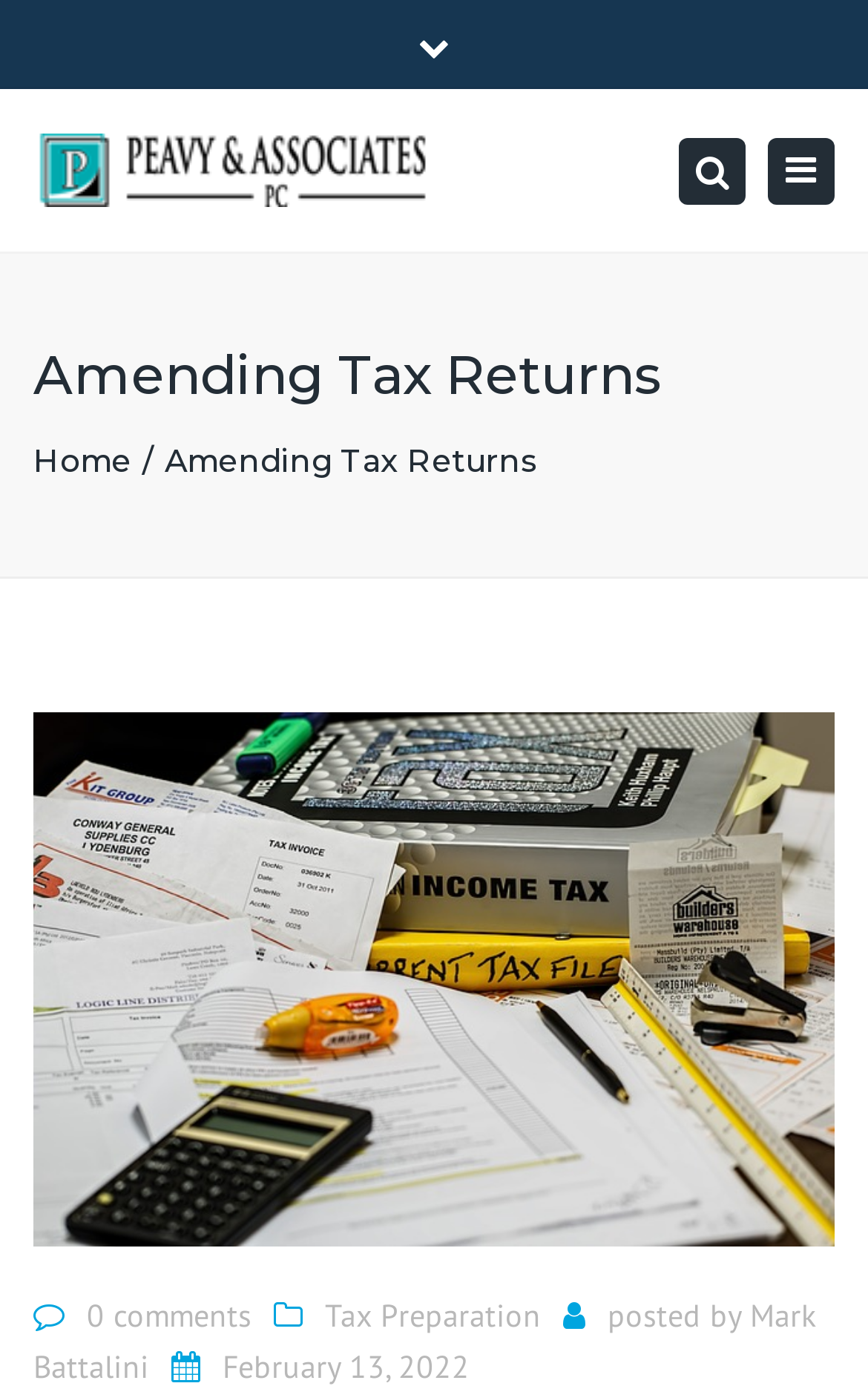Based on the element description alt="Site logo", identify the bounding box coordinates for the UI element. The coordinates should be in the format (top-left x, top-left y, bottom-right x, bottom-right y) and within the 0 to 1 range.

[0.038, 0.064, 0.5, 0.181]